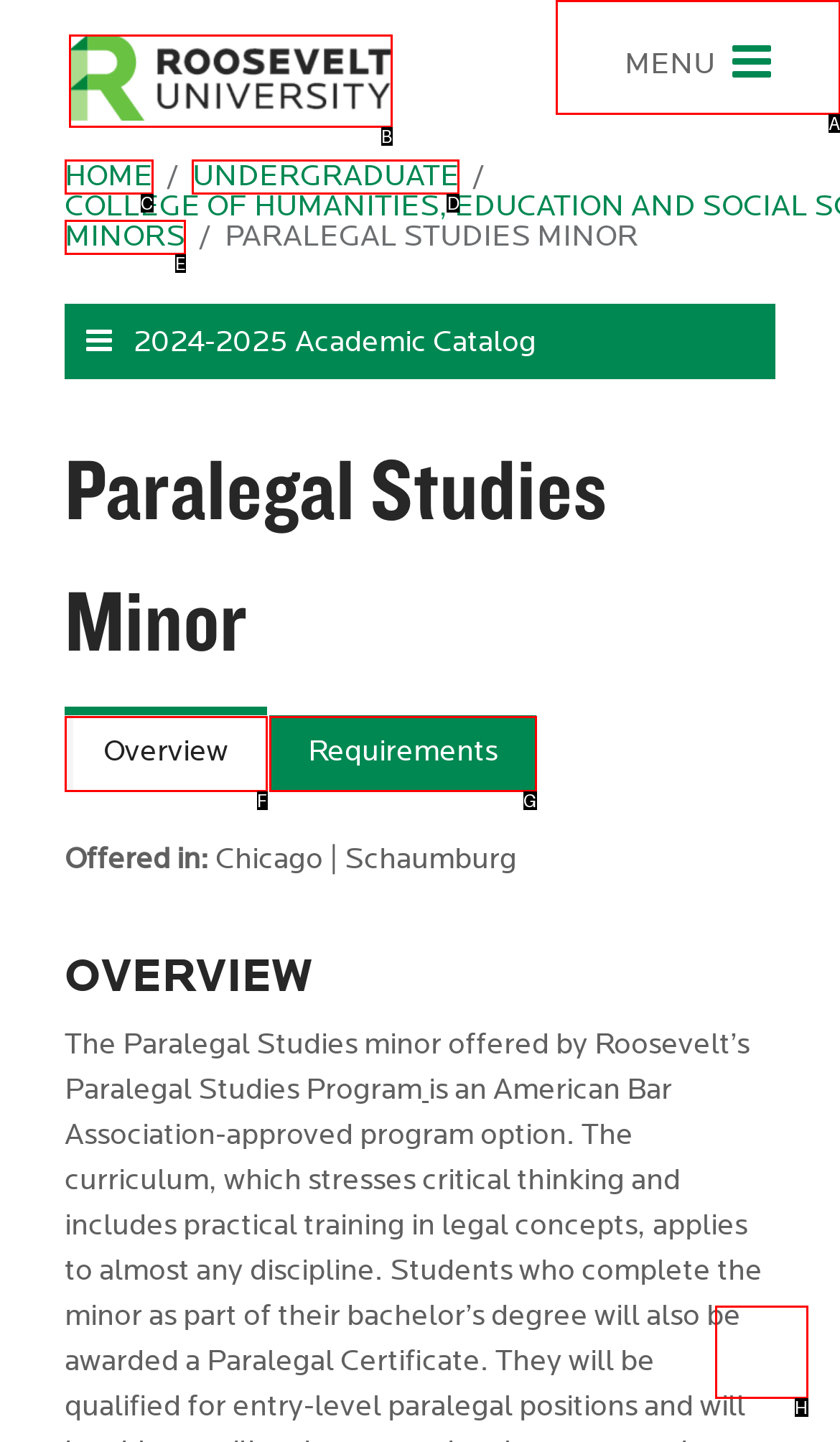Using the provided description: Overview, select the most fitting option and return its letter directly from the choices.

F